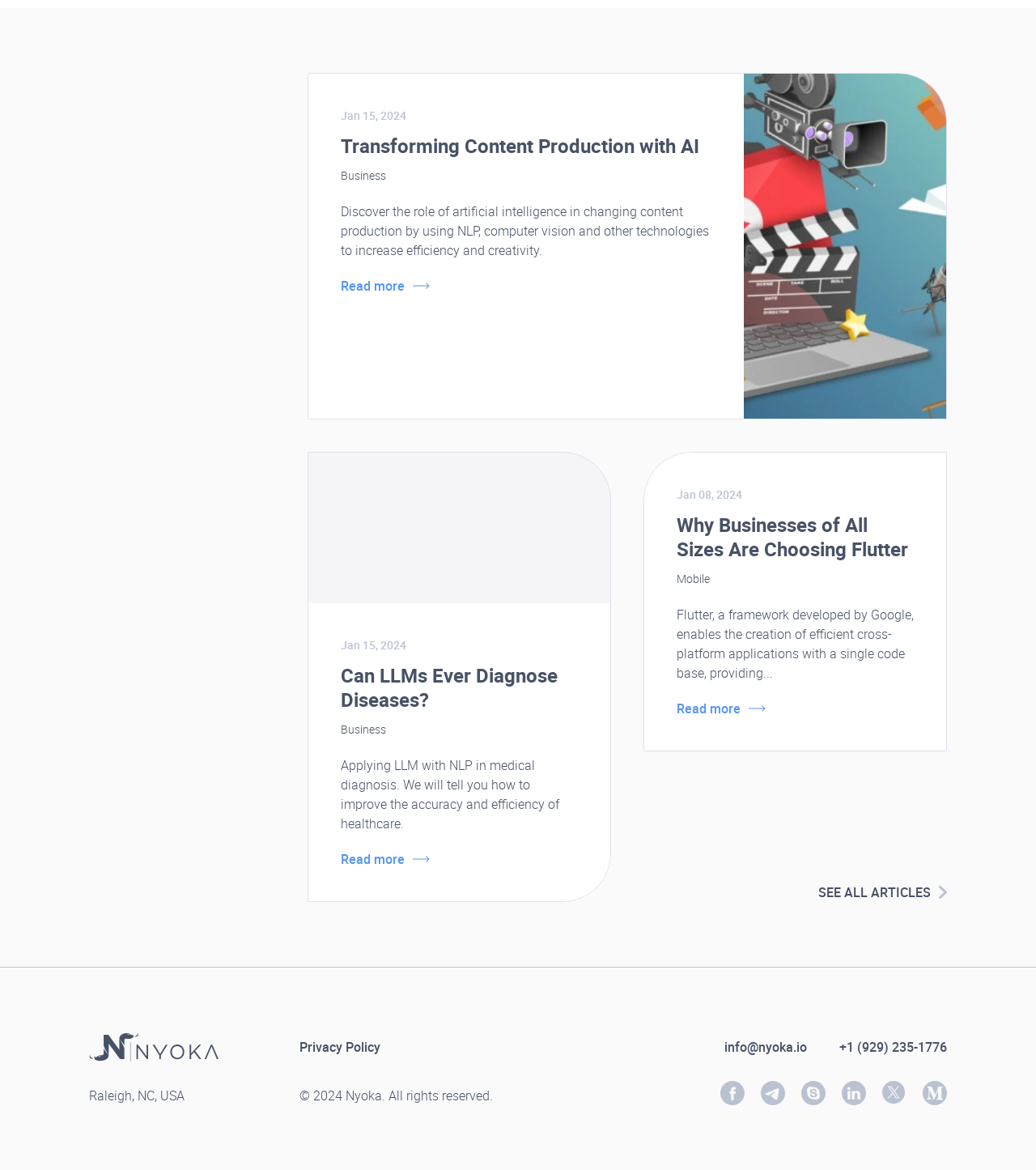What is the title of the first article?
Using the picture, provide a one-word or short phrase answer.

Transforming Content Production with AI